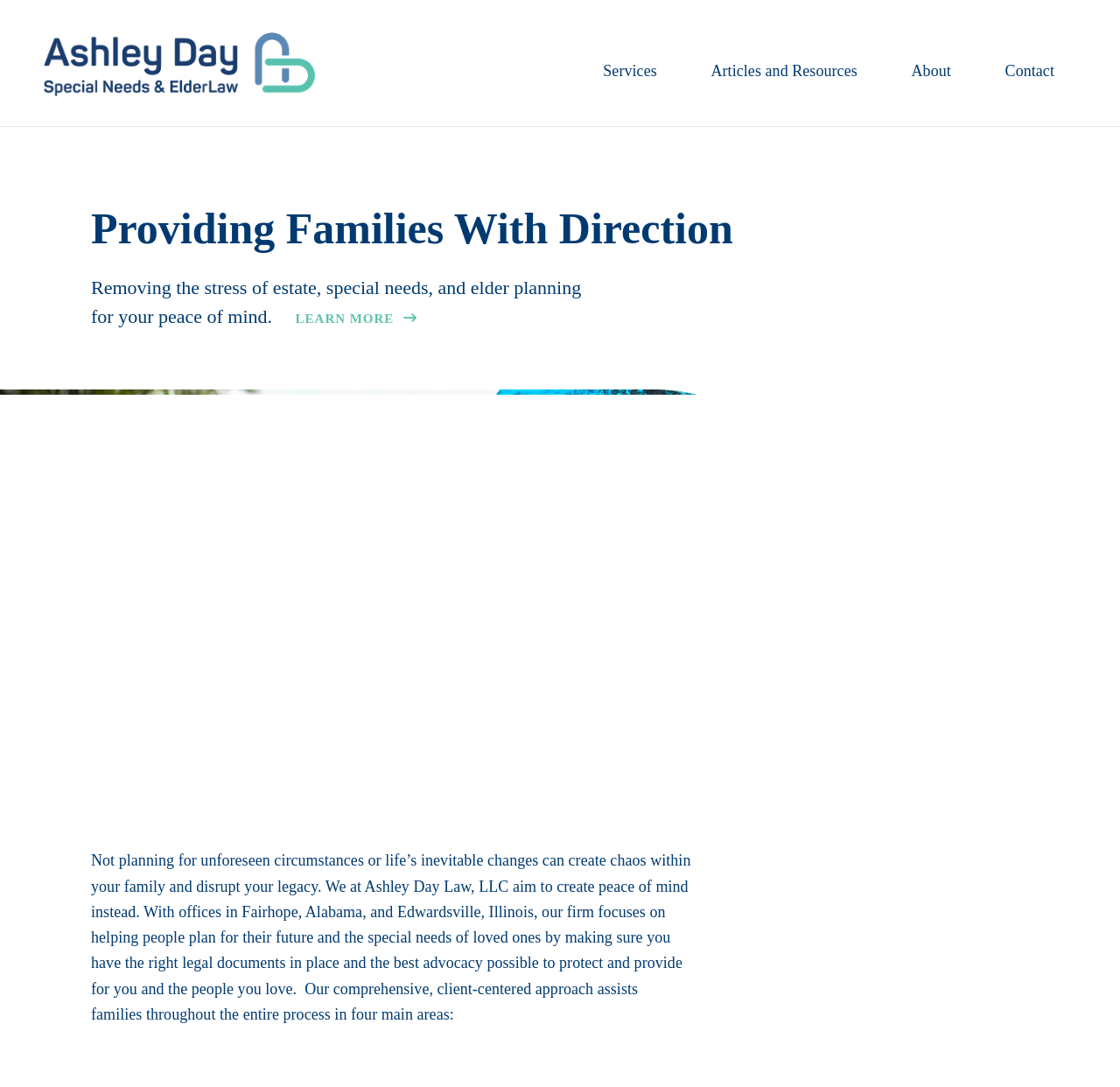Offer an in-depth caption of the entire webpage.

The webpage appears to be the homepage of Ashley Day Law, a law firm specializing in estate, special needs, and elder law. At the top, there are five links: an empty link, followed by "Services", "Articles and Resources", "About", and "Contact", aligned horizontally and taking up about half of the screen width.

Below these links, a prominent heading reads "Providing Families With Direction". Underneath, a paragraph of text explains the importance of planning for unforeseen circumstances and life changes, and how Ashley Day Law aims to create peace of mind for their clients.

To the right of this paragraph, there is a "LEARN MORE" link with an arrow icon. The main content of the page is a lengthy text block that describes the firm's comprehensive approach to helping families plan for their future and the special needs of loved ones. This text block takes up most of the screen's vertical space.